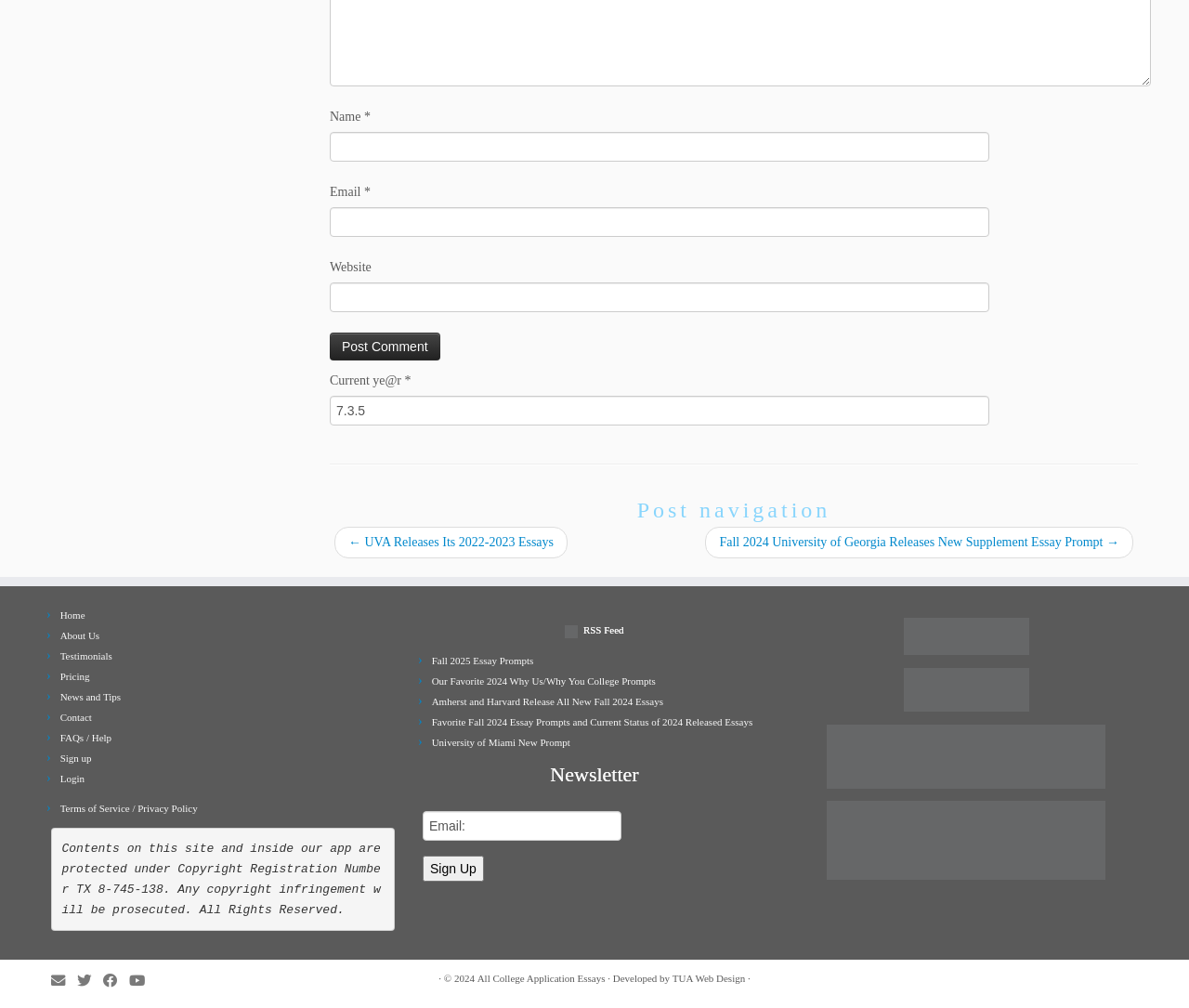Identify the bounding box of the HTML element described here: "About Us". Provide the coordinates as four float numbers between 0 and 1: [left, top, right, bottom].

[0.051, 0.625, 0.084, 0.636]